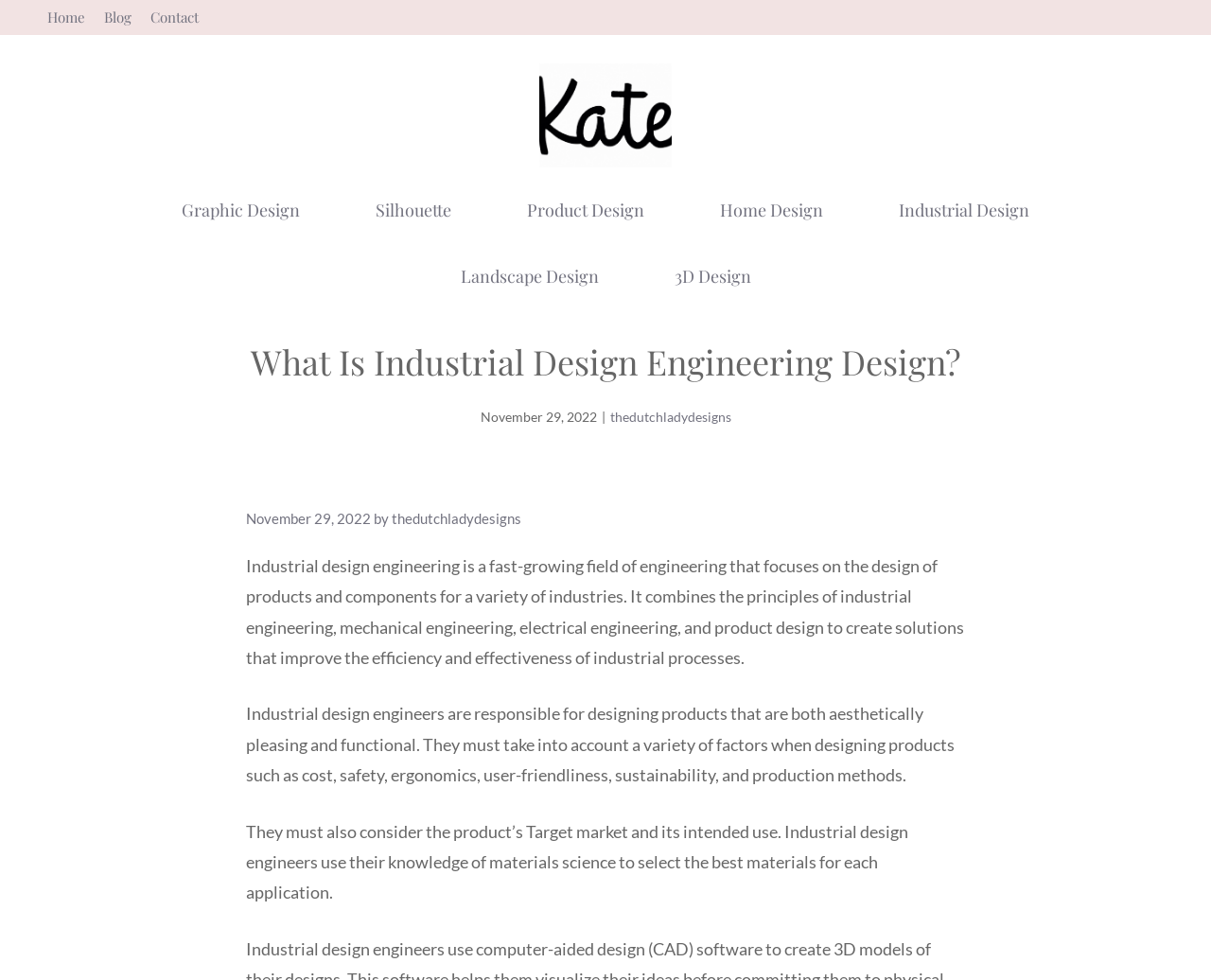Please specify the bounding box coordinates of the clickable region to carry out the following instruction: "read blog posts". The coordinates should be four float numbers between 0 and 1, in the format [left, top, right, bottom].

[0.086, 0.008, 0.109, 0.027]